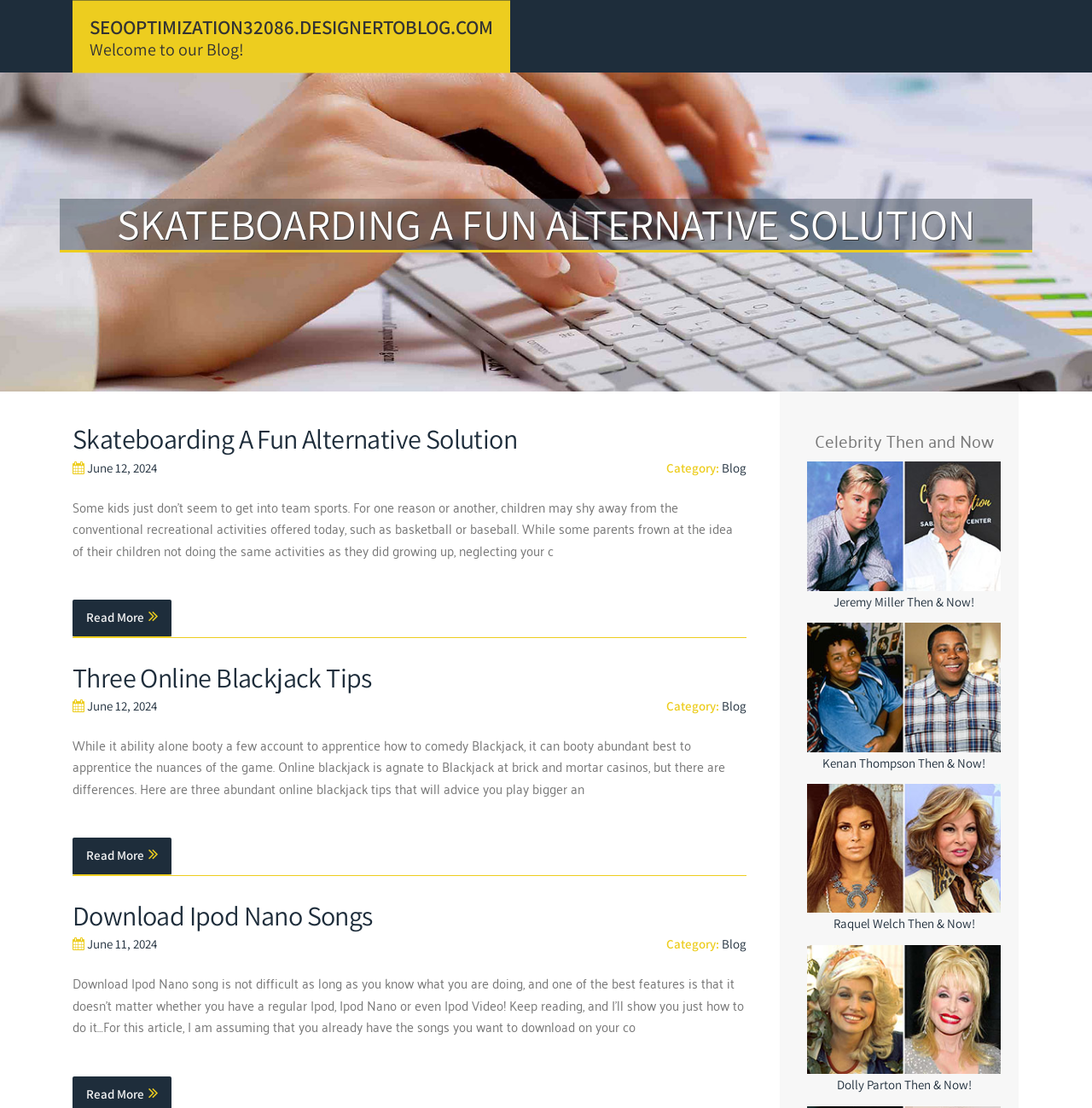Using the format (top-left x, top-left y, bottom-right x, bottom-right y), provide the bounding box coordinates for the described UI element. All values should be floating point numbers between 0 and 1: Skip to content

[0.0, 0.0, 0.078, 0.02]